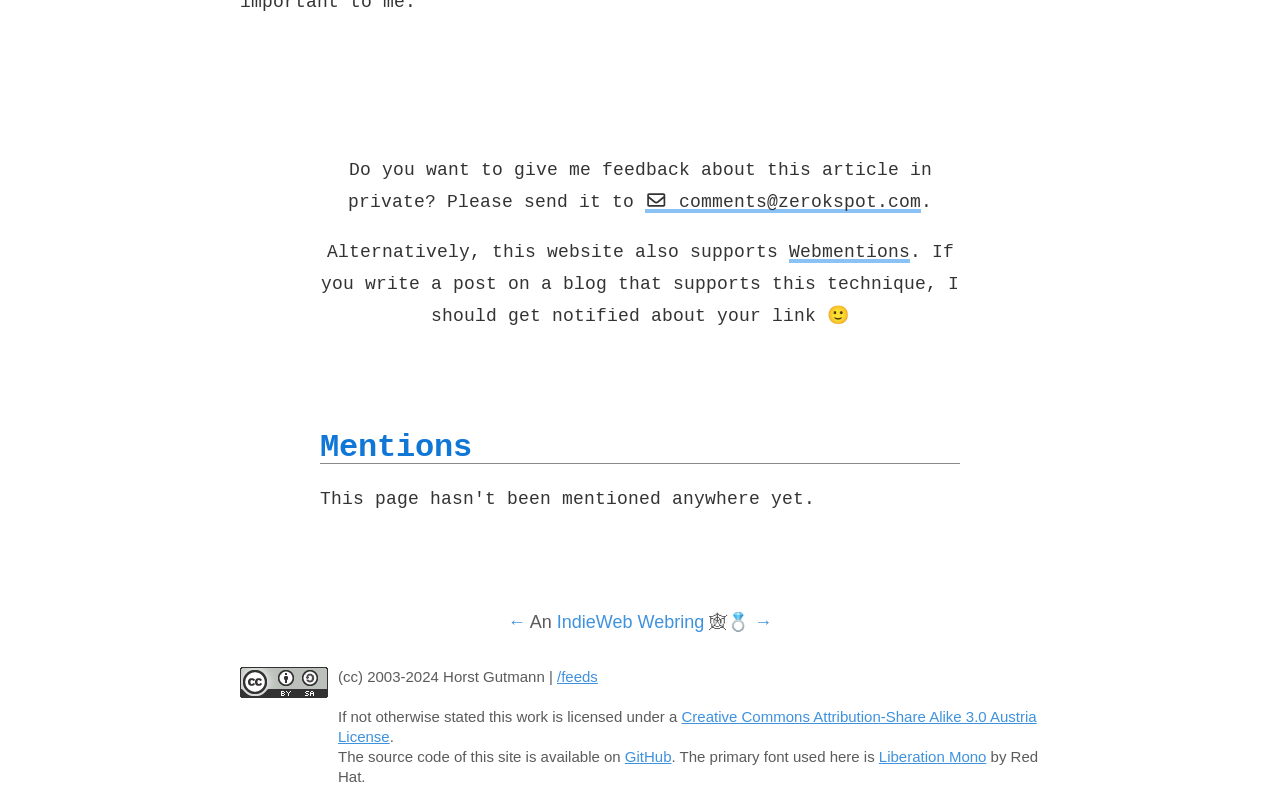What is the website where the source code of this site is available?
Answer the question using a single word or phrase, according to the image.

GitHub